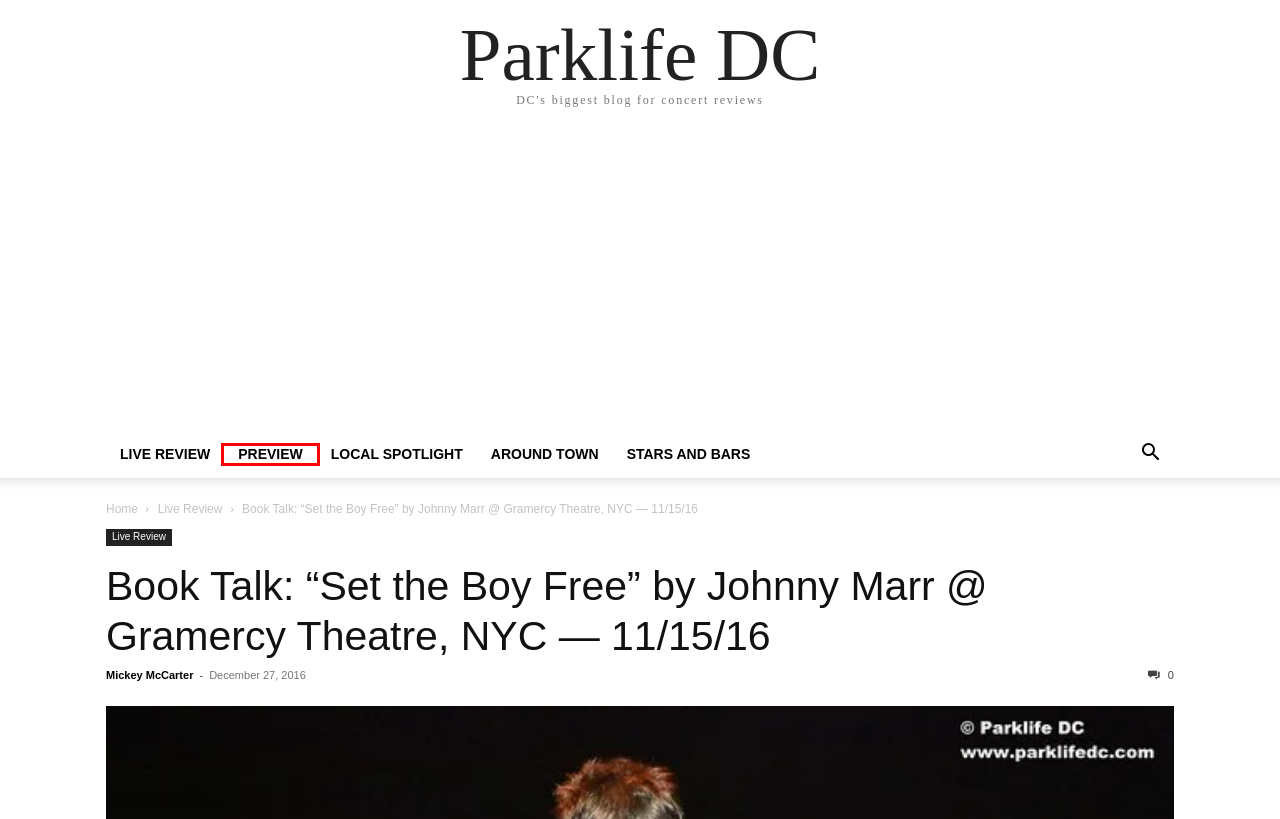Provided is a screenshot of a webpage with a red bounding box around an element. Select the most accurate webpage description for the page that appears after clicking the highlighted element. Here are the candidates:
A. Around Town – Parklife DC
B. Parklife DC – DC's biggest blog for concert reviews
C. Stars and Bars – Parklife DC
D. Live Review – Parklife DC
E. Preview – Parklife DC
F. Local Spotlight – Parklife DC
G. Our Events – Parklife DC
H. Mickey McCarter – Parklife DC

E